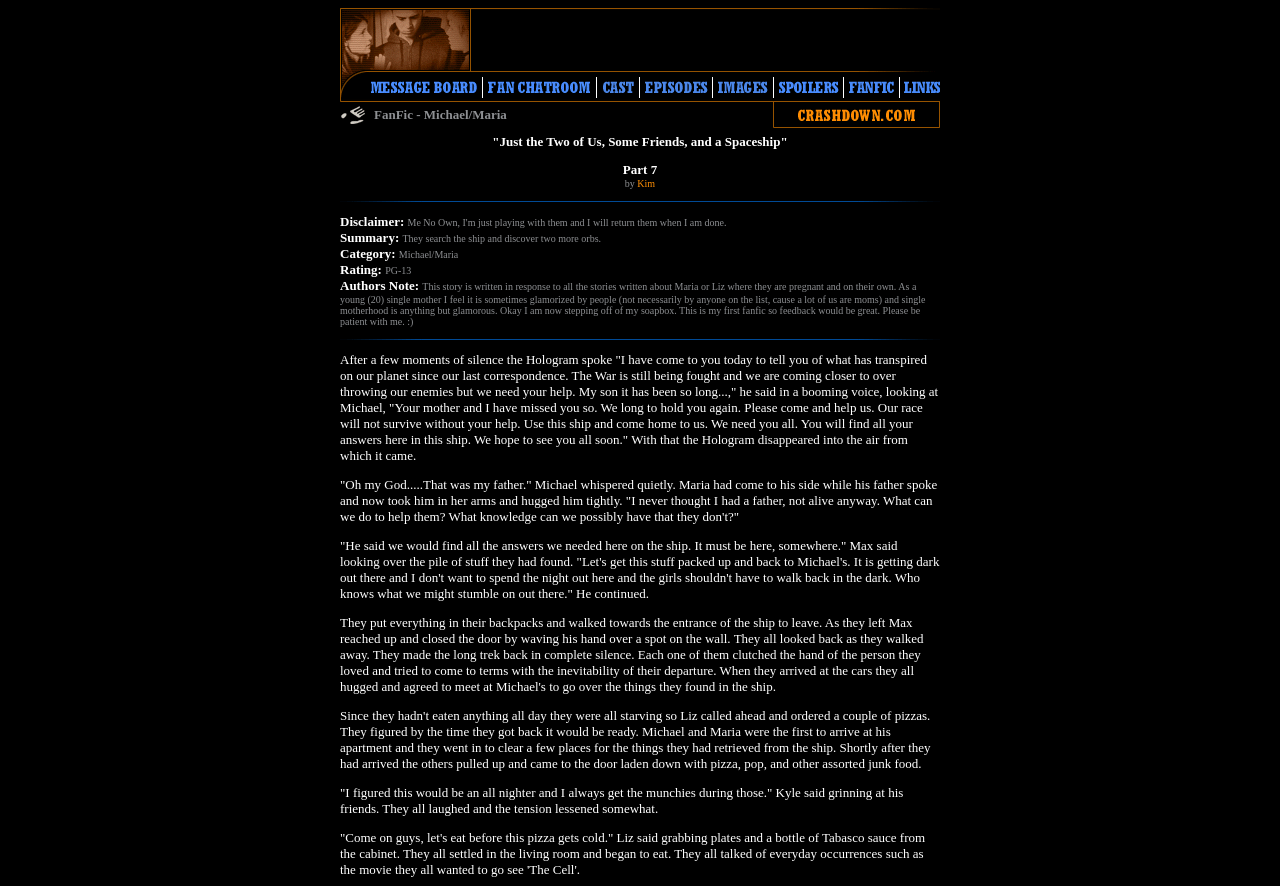What is the author's age?
Please provide a comprehensive answer based on the information in the image.

The author's age can be found in the Authors Note section, where it is mentioned that 'As a young (20) single mother...'. This indicates that the author is 20 years old.